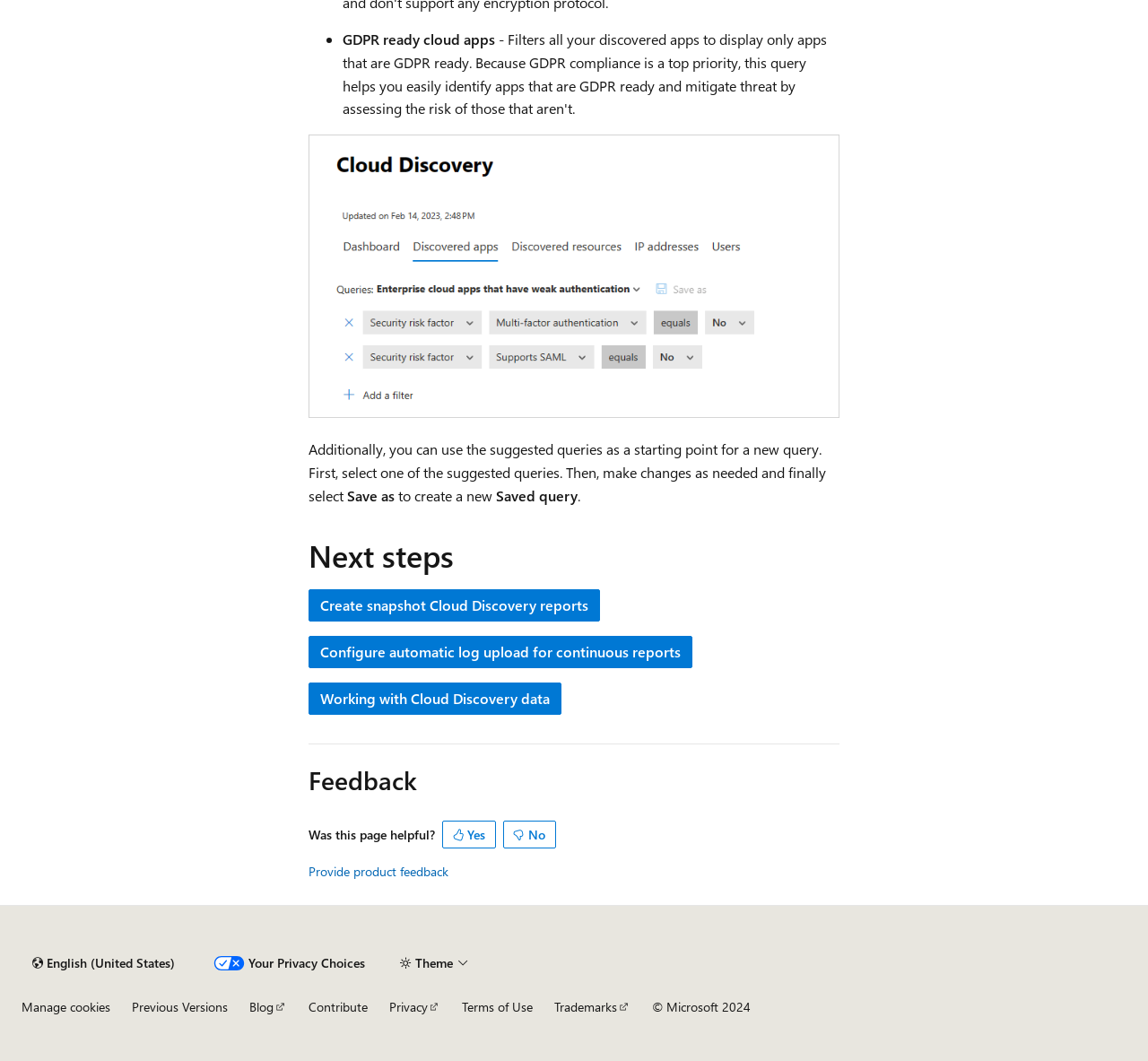What is the main topic of this webpage?
Answer with a single word or phrase by referring to the visual content.

Cloud apps